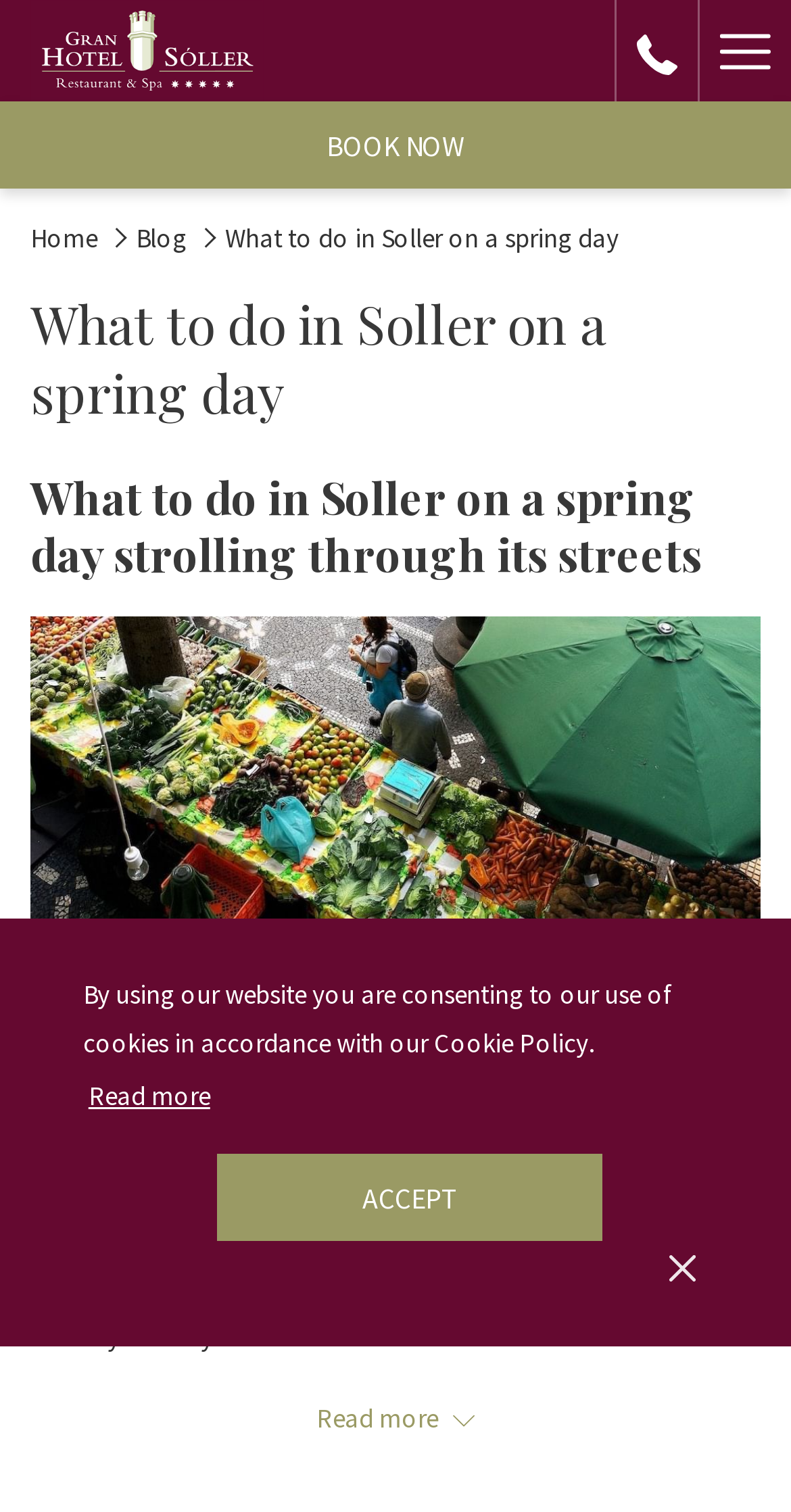Give an extensive and precise description of the webpage.

The webpage is about visiting the town of Soller, with a focus on what to do on a spring day. At the top, there is a navigation bar with links to "Home", "Blog", and the current page "What to do in Soller on a spring day". Below the navigation bar, there is a heading that repeats the title of the page.

On the left side of the page, there is a section with a link to "Gran Hotel Sóller in Majorca" and an image of the hotel. Next to it, there is a phone number with a "call us" link. On the right side, there is a button to open a booking mask.

The main content of the page starts with a brief introduction to the town of Soller, describing its charm and beauty. The text suggests that the page will provide information on what to do in Soller on a spring day, strolling through its streets full of tradition and color. Below the introduction, there is a list of places to visit in Soller, allowing users to organize their itinerary.

At the bottom of the page, there is a "Read more" link, and above it, there is a slideshow control with buttons to go to the previous or next element. There is also a "Share" button on the top left side of the page.

On the top right side of the page, there is a cookie policy notification with a "Read more" link, an "ACCEPT" button, and a "Dismiss cookie policy" button.